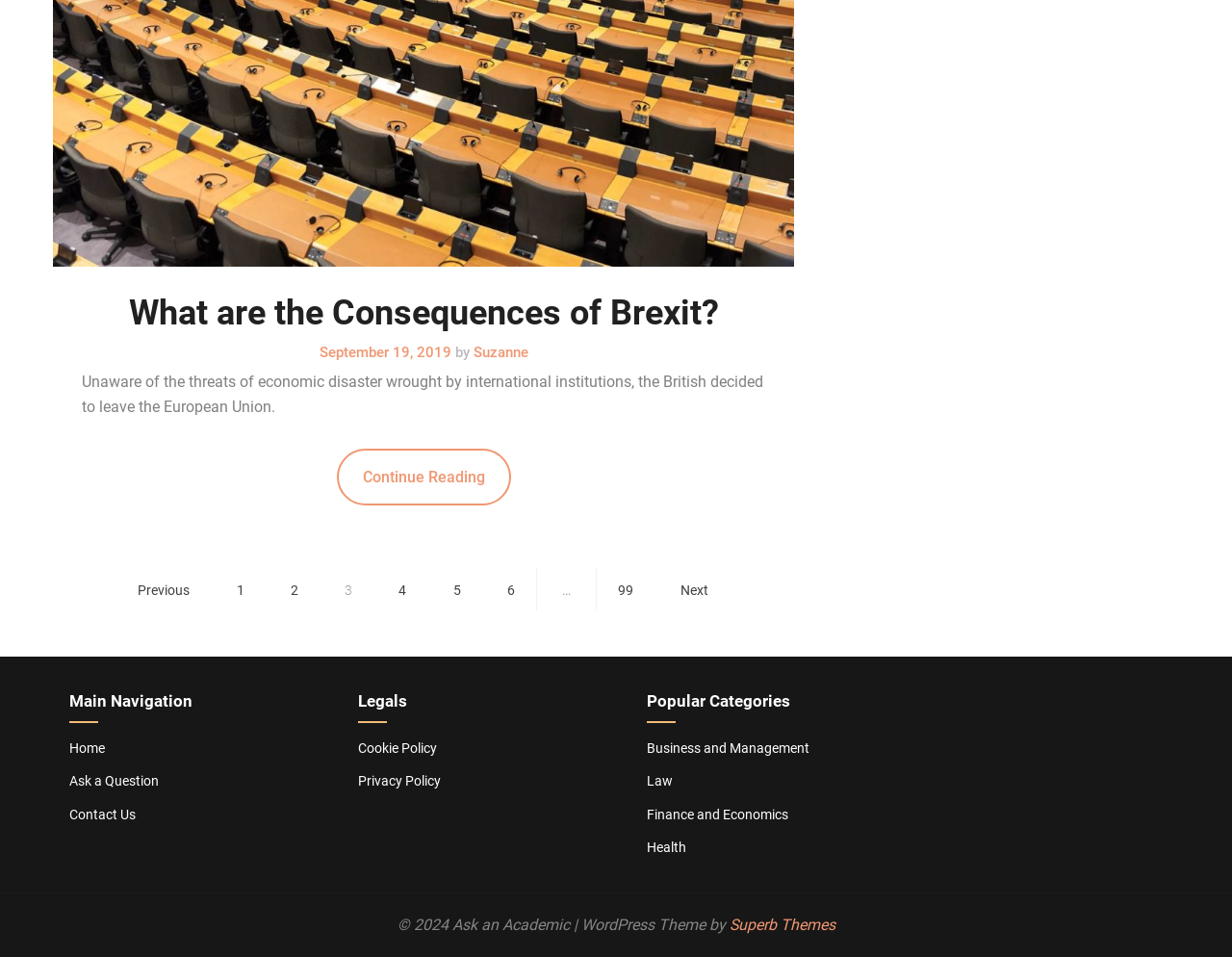Identify the bounding box coordinates of the clickable region necessary to fulfill the following instruction: "Click on 'Continue Reading' to read the full article". The bounding box coordinates should be four float numbers between 0 and 1, i.e., [left, top, right, bottom].

[0.273, 0.468, 0.414, 0.529]